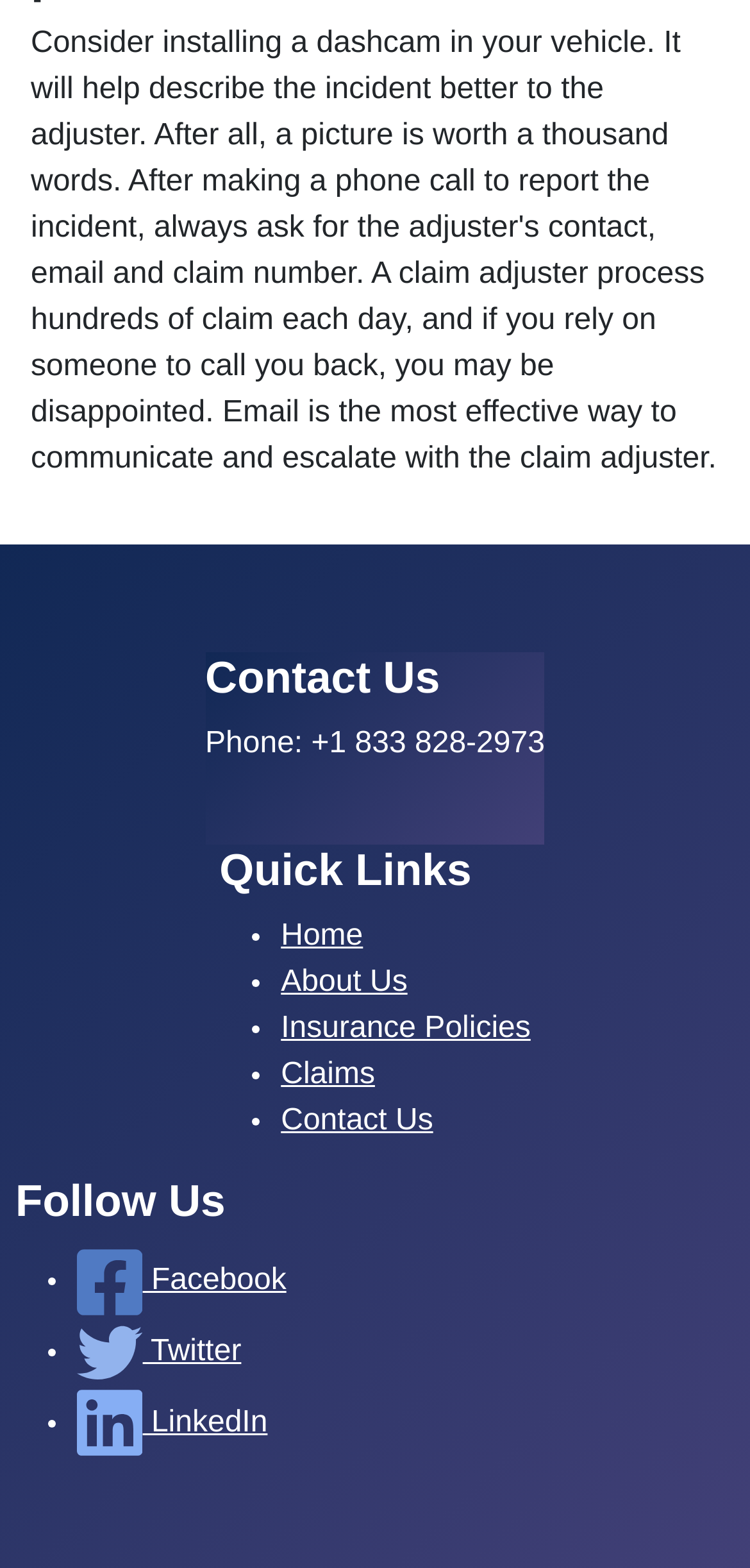Identify the coordinates of the bounding box for the element that must be clicked to accomplish the instruction: "follow on Facebook".

[0.103, 0.807, 0.382, 0.828]